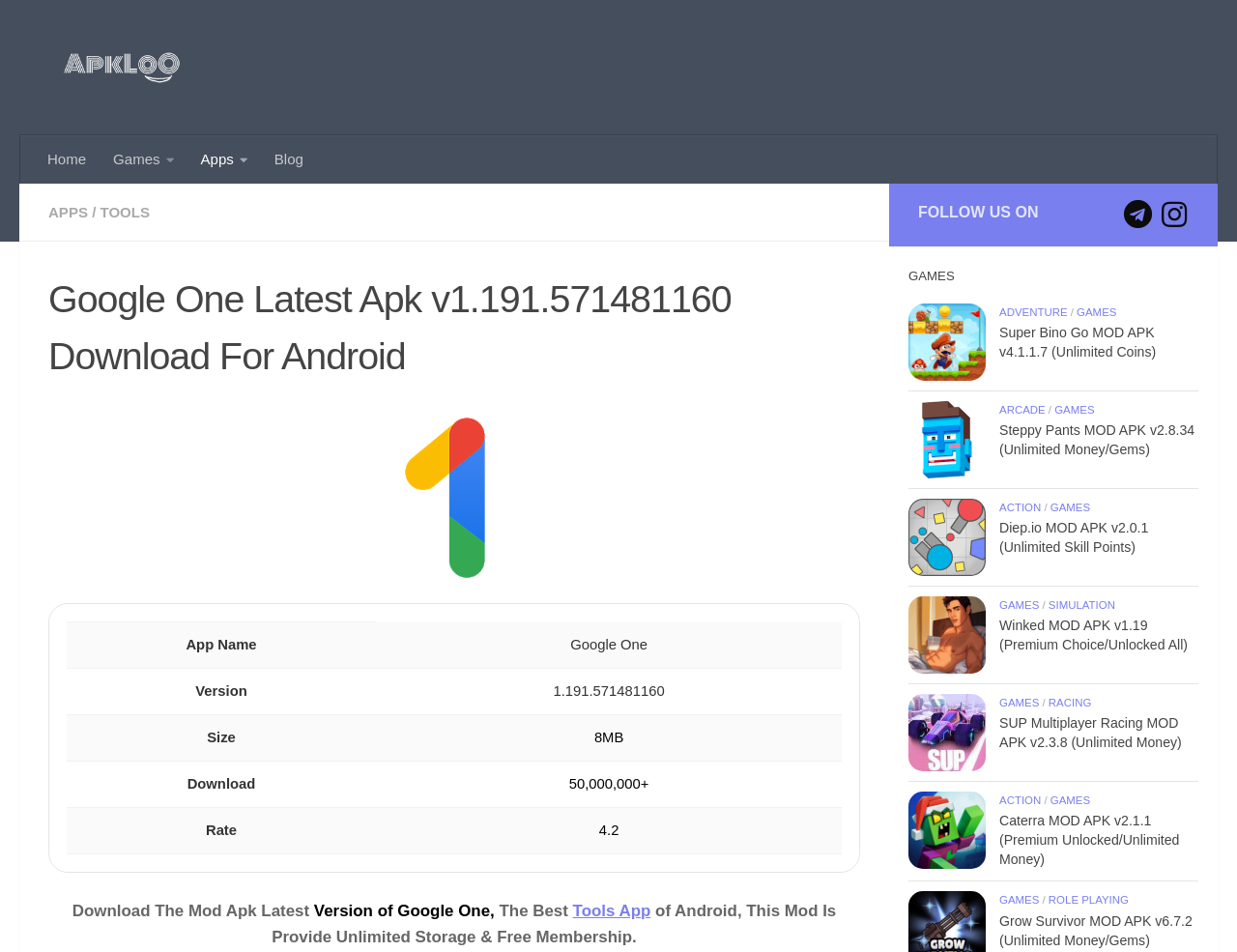Identify the bounding box coordinates for the UI element described as follows: "alt="Winked MOD APK"". Ensure the coordinates are four float numbers between 0 and 1, formatted as [left, top, right, bottom].

[0.734, 0.626, 0.797, 0.707]